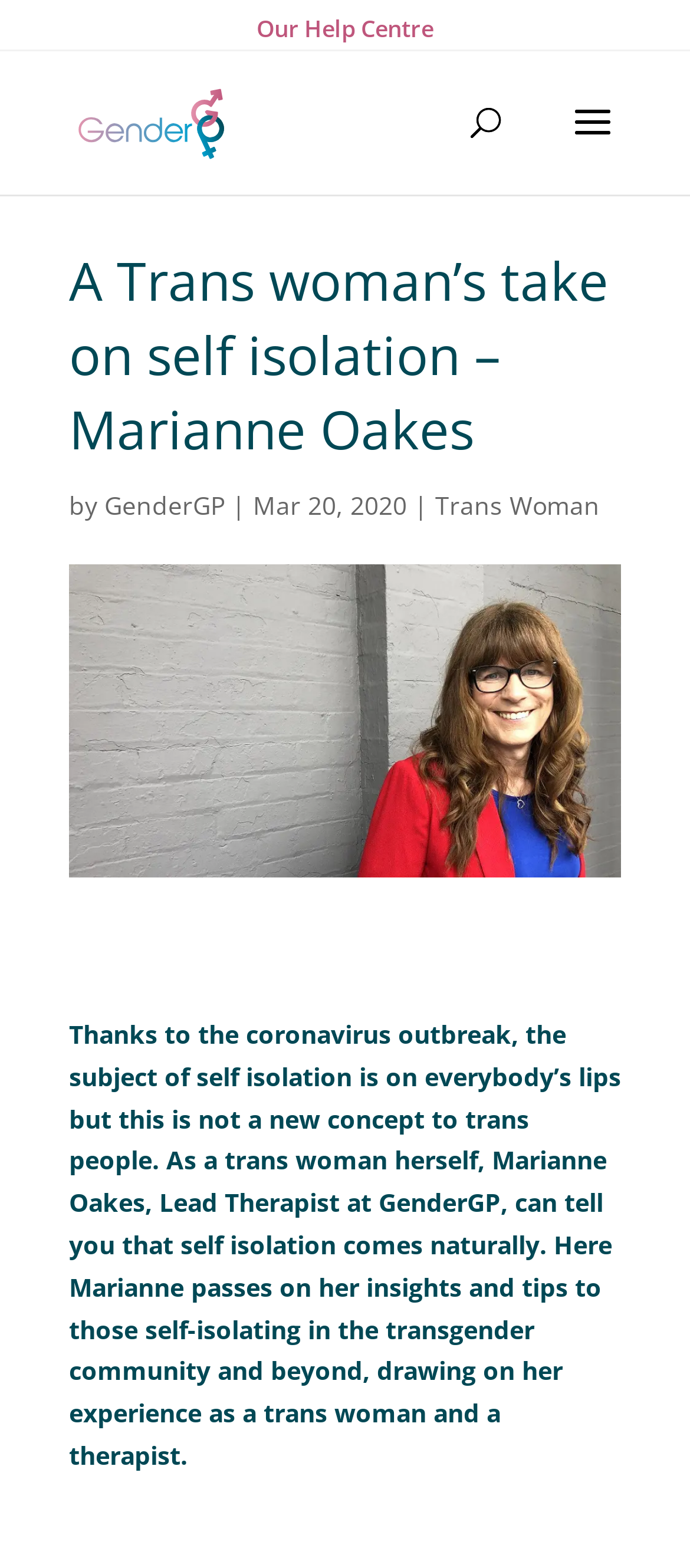What is the organization that Marianne Oakes is affiliated with?
Look at the webpage screenshot and answer the question with a detailed explanation.

I found the answer by looking at the link 'GenderGP' which is located below the main heading, indicating that Marianne Oakes is affiliated with GenderGP.